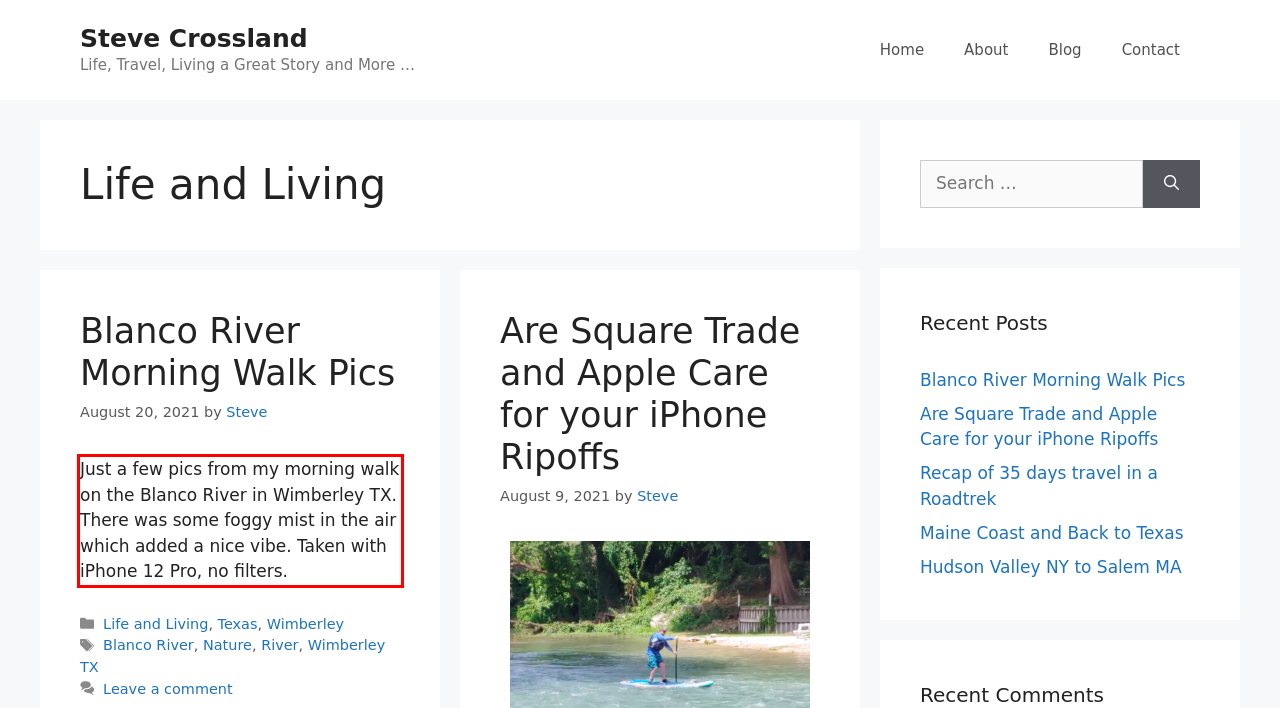You are presented with a webpage screenshot featuring a red bounding box. Perform OCR on the text inside the red bounding box and extract the content.

Just a few pics from my morning walk on the Blanco River in Wimberley TX. There was some foggy mist in the air which added a nice vibe. Taken with iPhone 12 Pro, no filters.